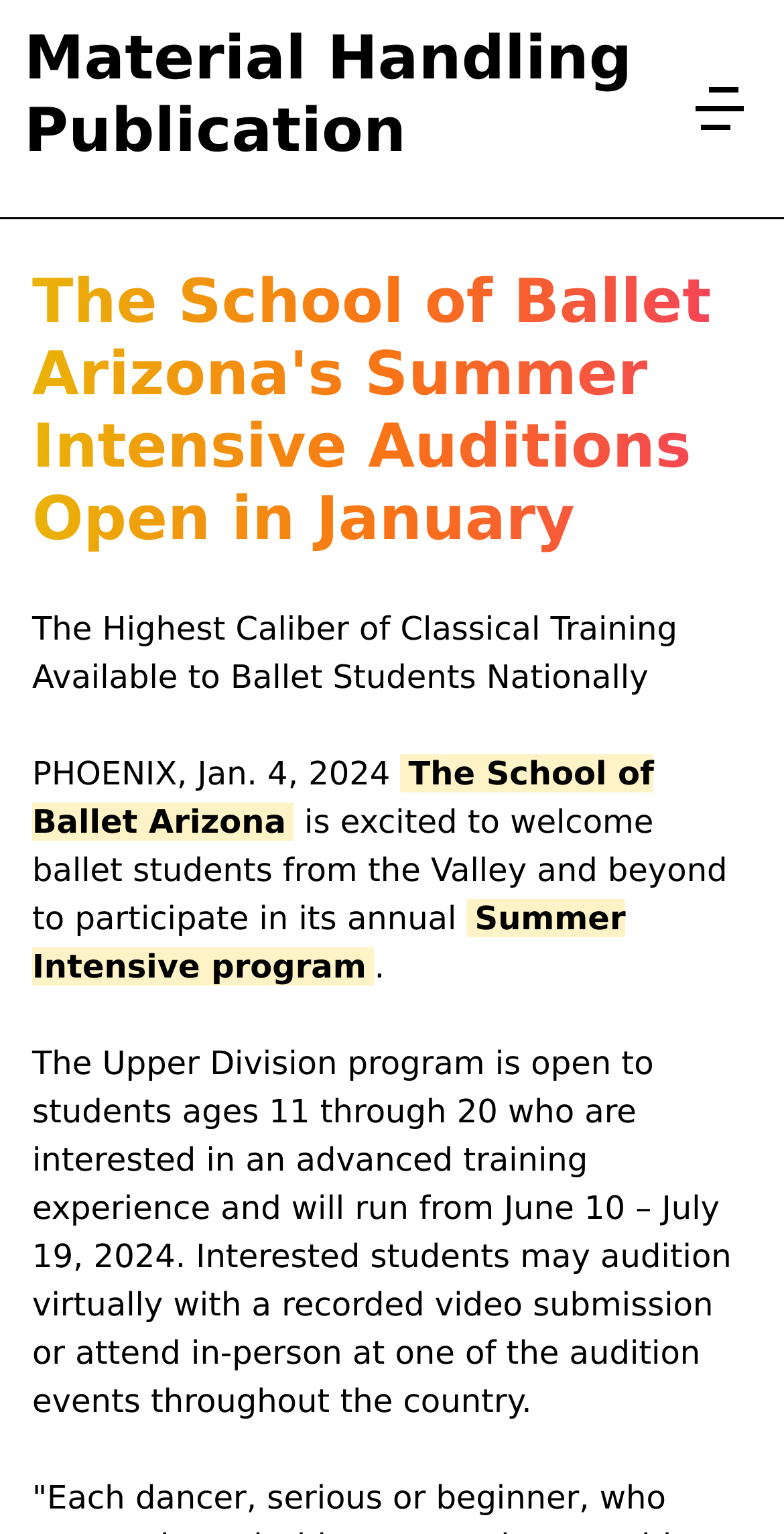Please look at the image and answer the question with a detailed explanation: What is the location of the School of Ballet Arizona?

The webpage mentions 'PHOENIX, Jan. 4, 2024' which suggests that the School of Ballet Arizona is located in Phoenix.